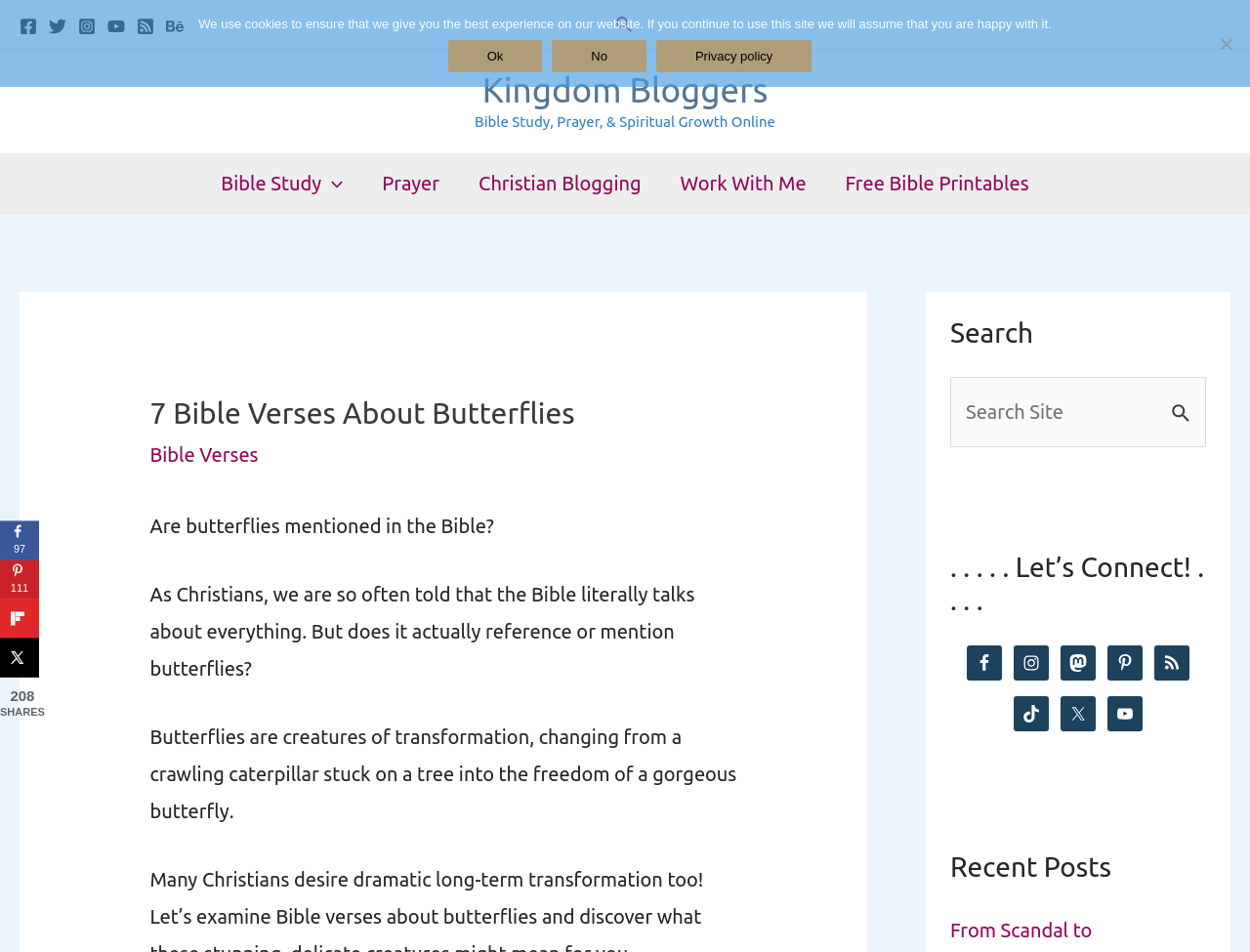Reply to the question with a single word or phrase:
How many social media platforms are listed in the 'Let’s Connect!' section?

7